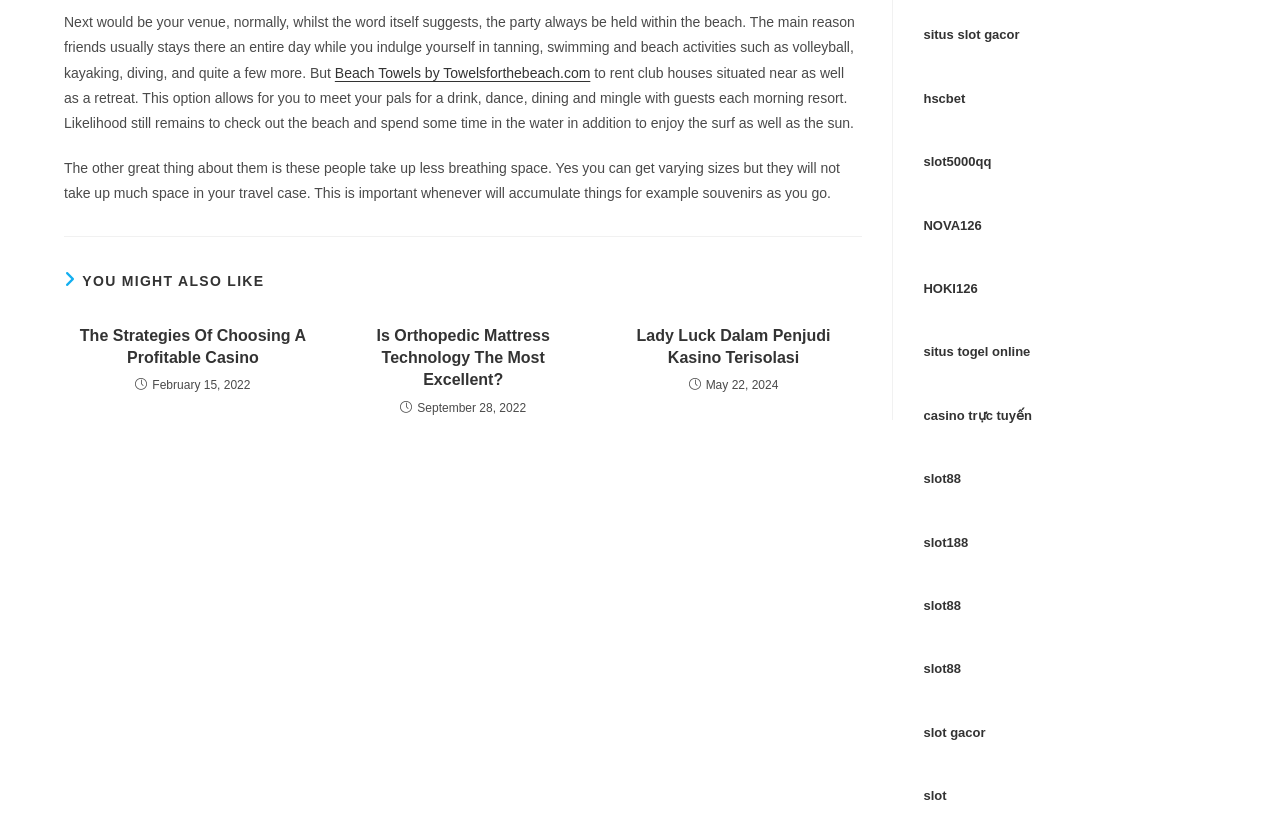Please locate the bounding box coordinates of the element's region that needs to be clicked to follow the instruction: "Click on the link 'Beach Towels by Towelsforthebeach.com'". The bounding box coordinates should be provided as four float numbers between 0 and 1, i.e., [left, top, right, bottom].

[0.262, 0.078, 0.461, 0.097]